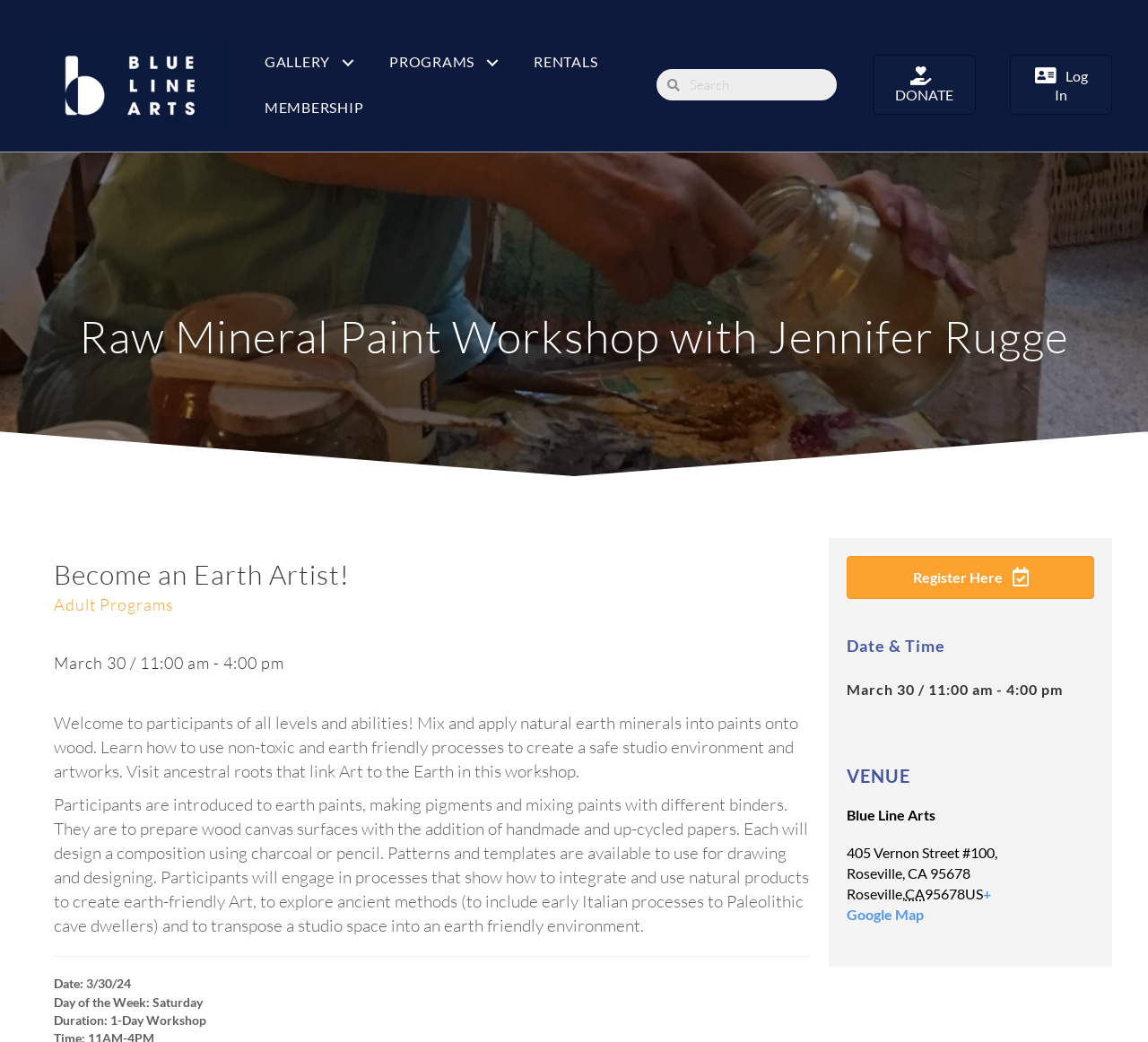Please locate the clickable area by providing the bounding box coordinates to follow this instruction: "Click the BlueLineArts Logo".

[0.031, 0.034, 0.198, 0.128]